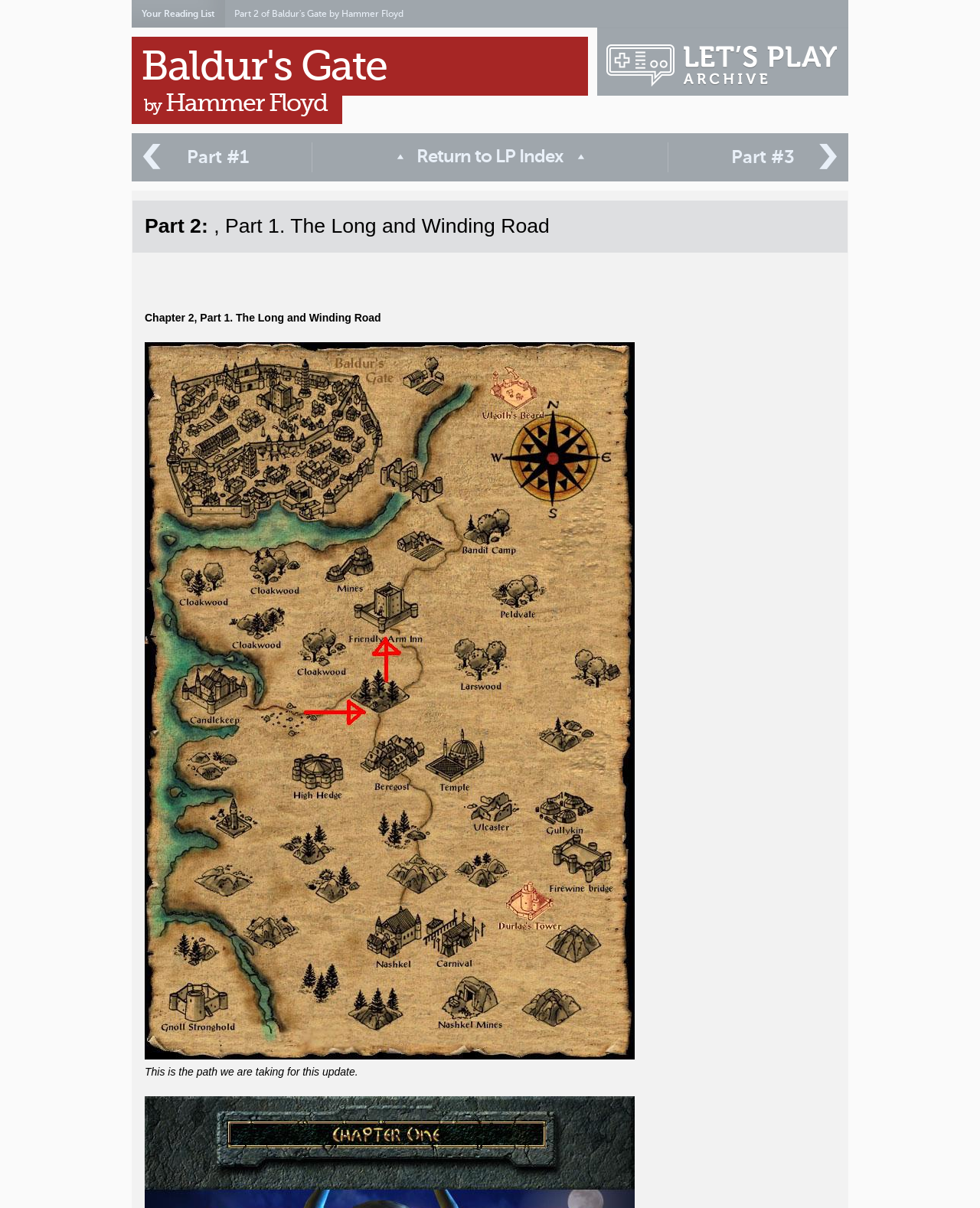Respond to the question below with a single word or phrase:
What is the current part of the Let's Play?

Part 2